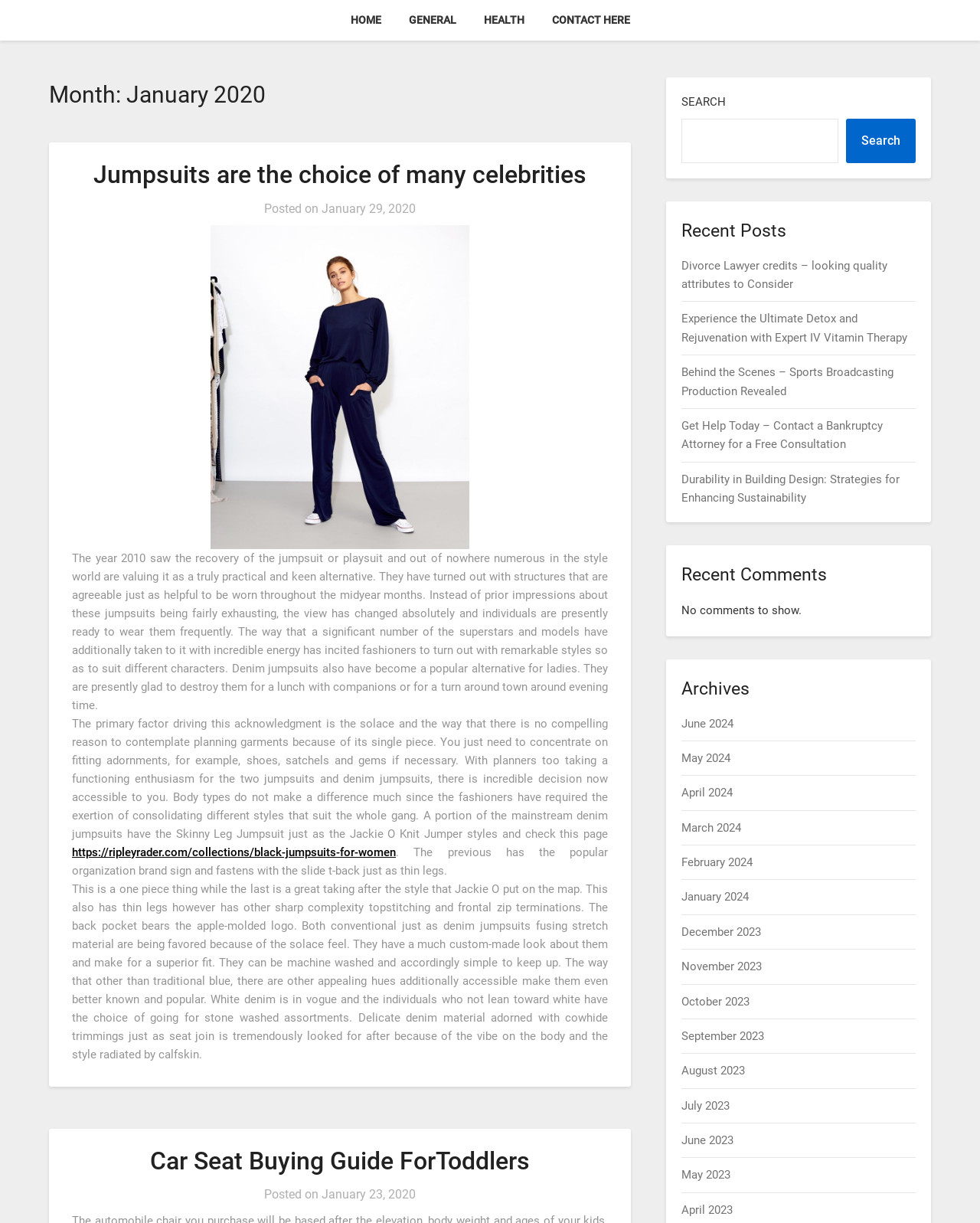Identify the first-level heading on the webpage and generate its text content.

Month: January 2020